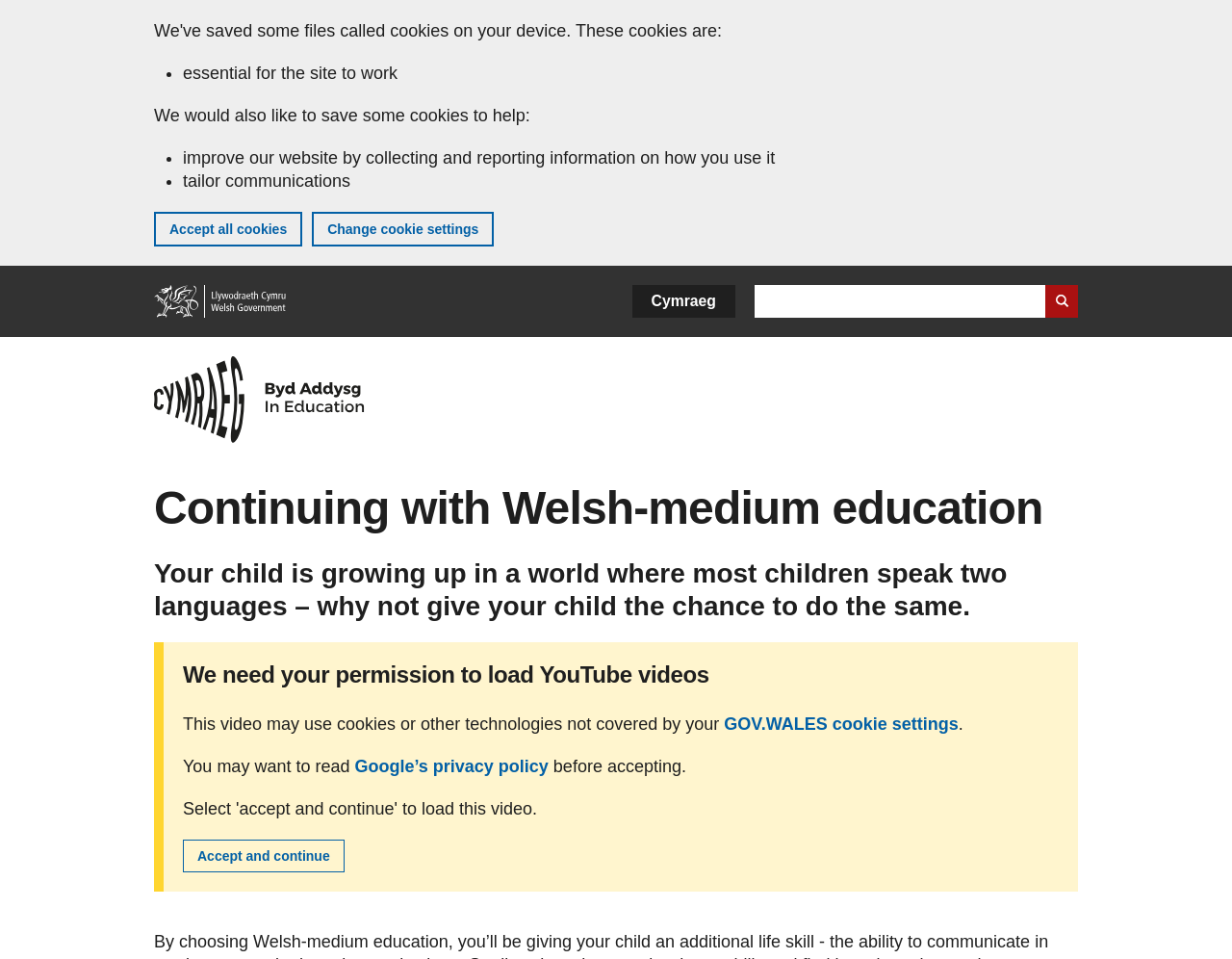Please identify the bounding box coordinates of the element's region that I should click in order to complete the following instruction: "Read more about Welsh-medium education". The bounding box coordinates consist of four float numbers between 0 and 1, i.e., [left, top, right, bottom].

[0.125, 0.371, 0.308, 0.464]